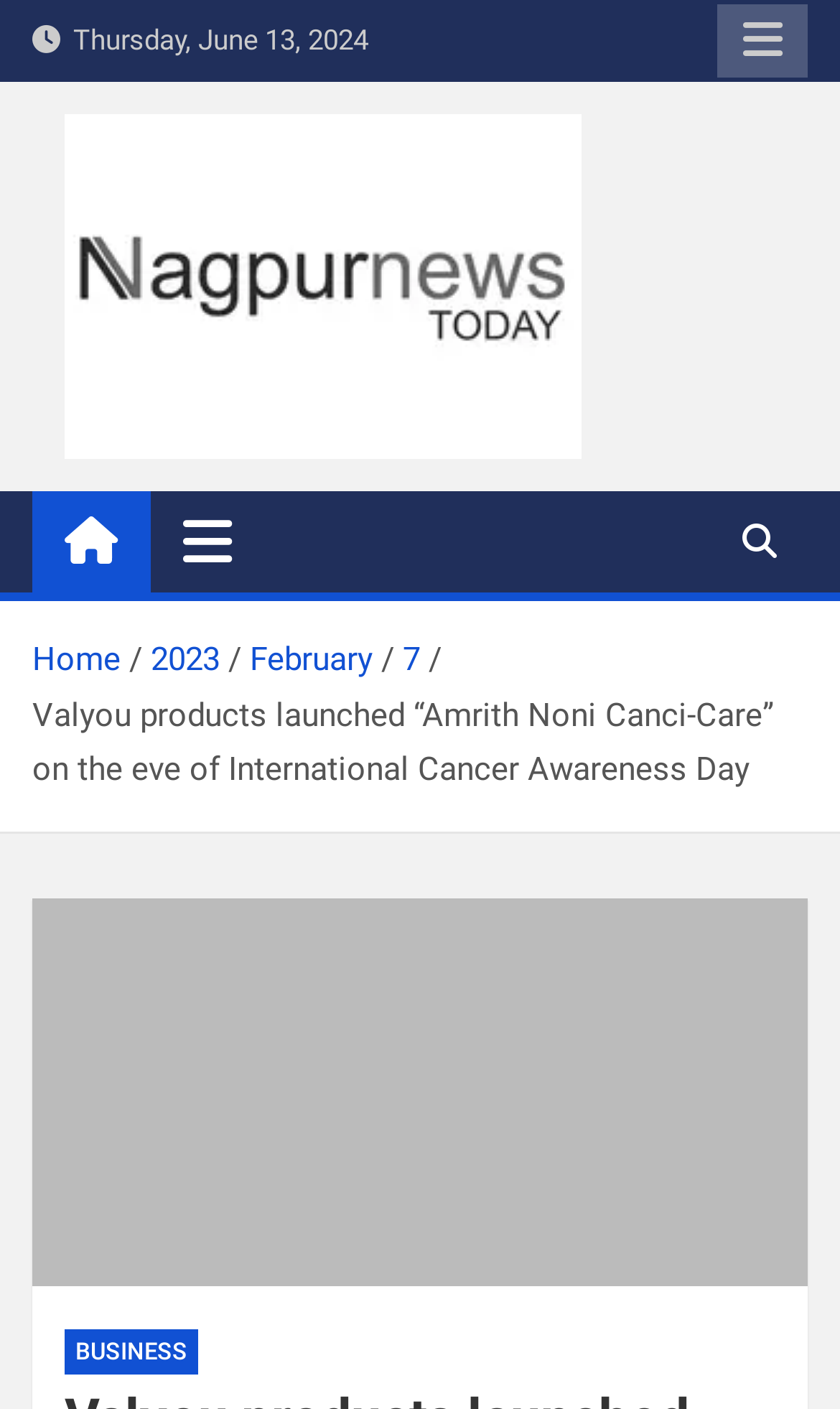Identify the webpage's primary heading and generate its text.

Valyou products launched “Amrith Noni Canci-Care” on the eve of International Cancer Awareness Day